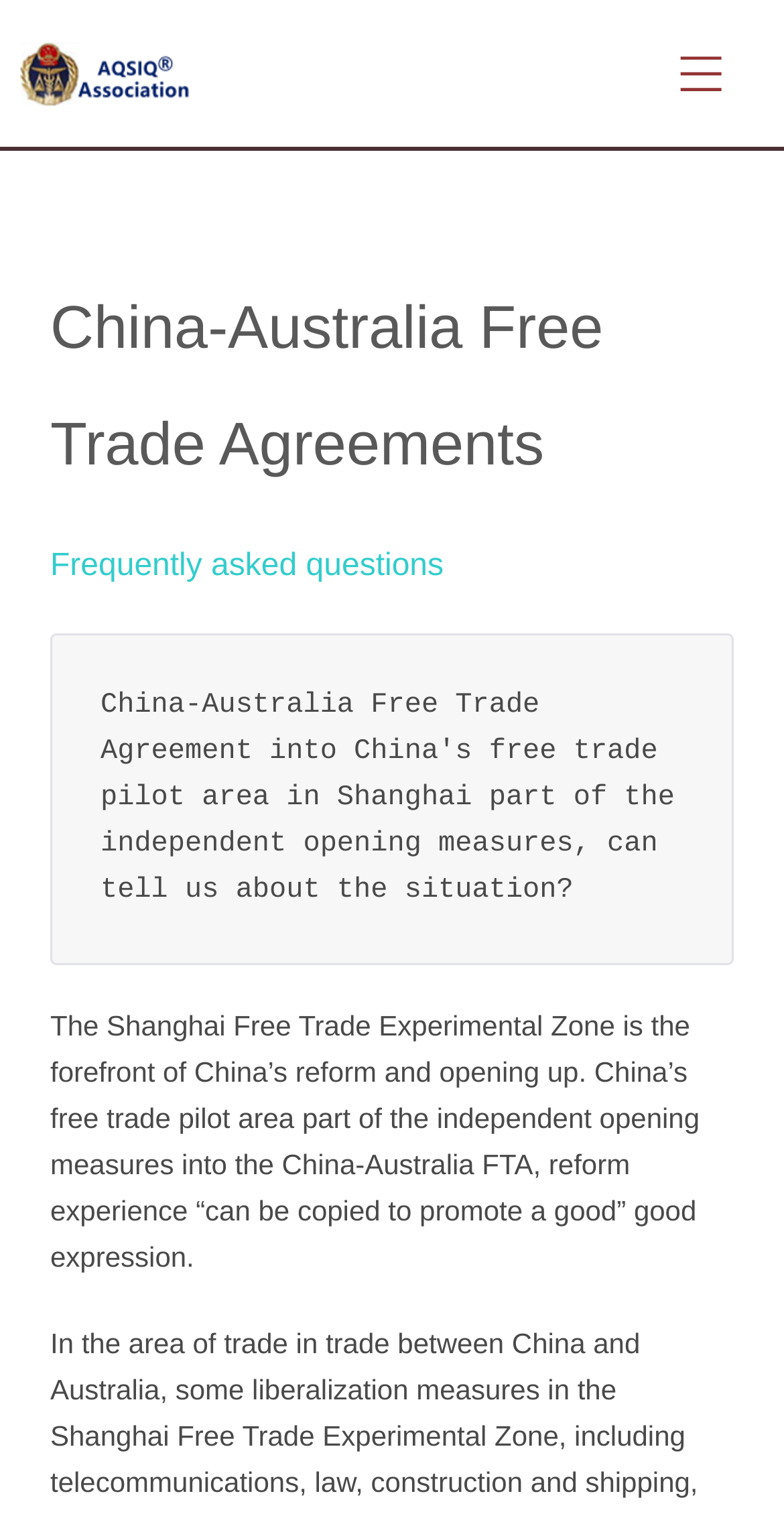Write a detailed summary of the webpage, including text, images, and layout.

The webpage is about China-Australia Free Trade Agreements, specifically focusing on frequently asked questions. At the top left corner, there is an AQSIQ logo, which is a clickable link. To the right of the logo, there is a menu icon, also a clickable link. 

Below the logo and menu icon, there are two headings: "China-Australia Free Trade Agreements" and "Frequently asked questions", which are placed side by side. 

Under the headings, there is a paragraph of text that explains the Shanghai Free Trade Experimental Zone and its relation to the China-Australia Free Trade Agreement. This text is located at the top center of the page.

On the left side of the page, there are six links listed vertically, including "About AQSIQ", "AQSIQ News", "Certificate search", "18 Categories Food", "AQSIQ Application", and "Certification Cost". These links are positioned from top to bottom, starting from the middle of the page.